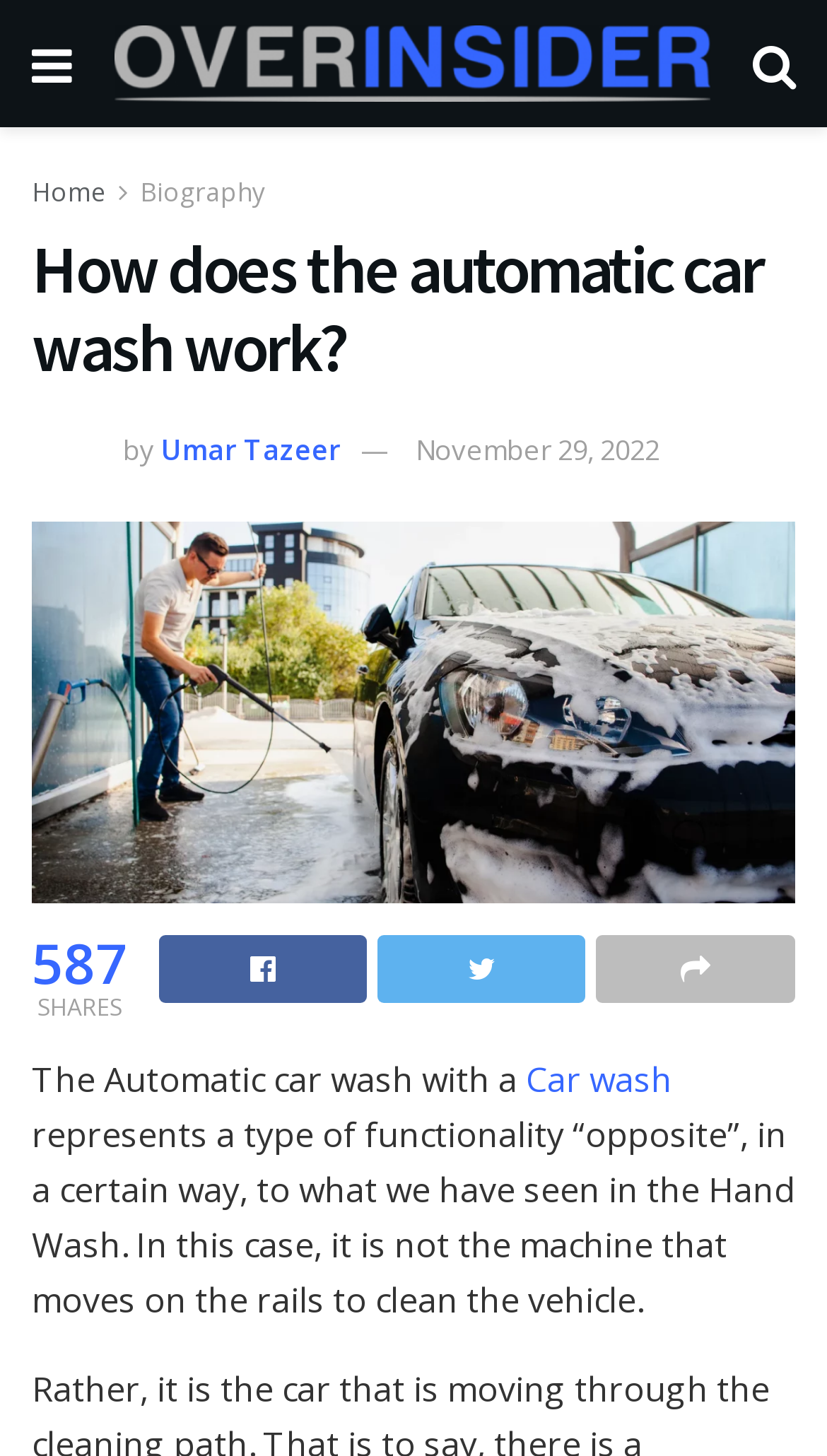Please determine the bounding box coordinates of the section I need to click to accomplish this instruction: "view car wash details".

[0.038, 0.358, 0.962, 0.62]